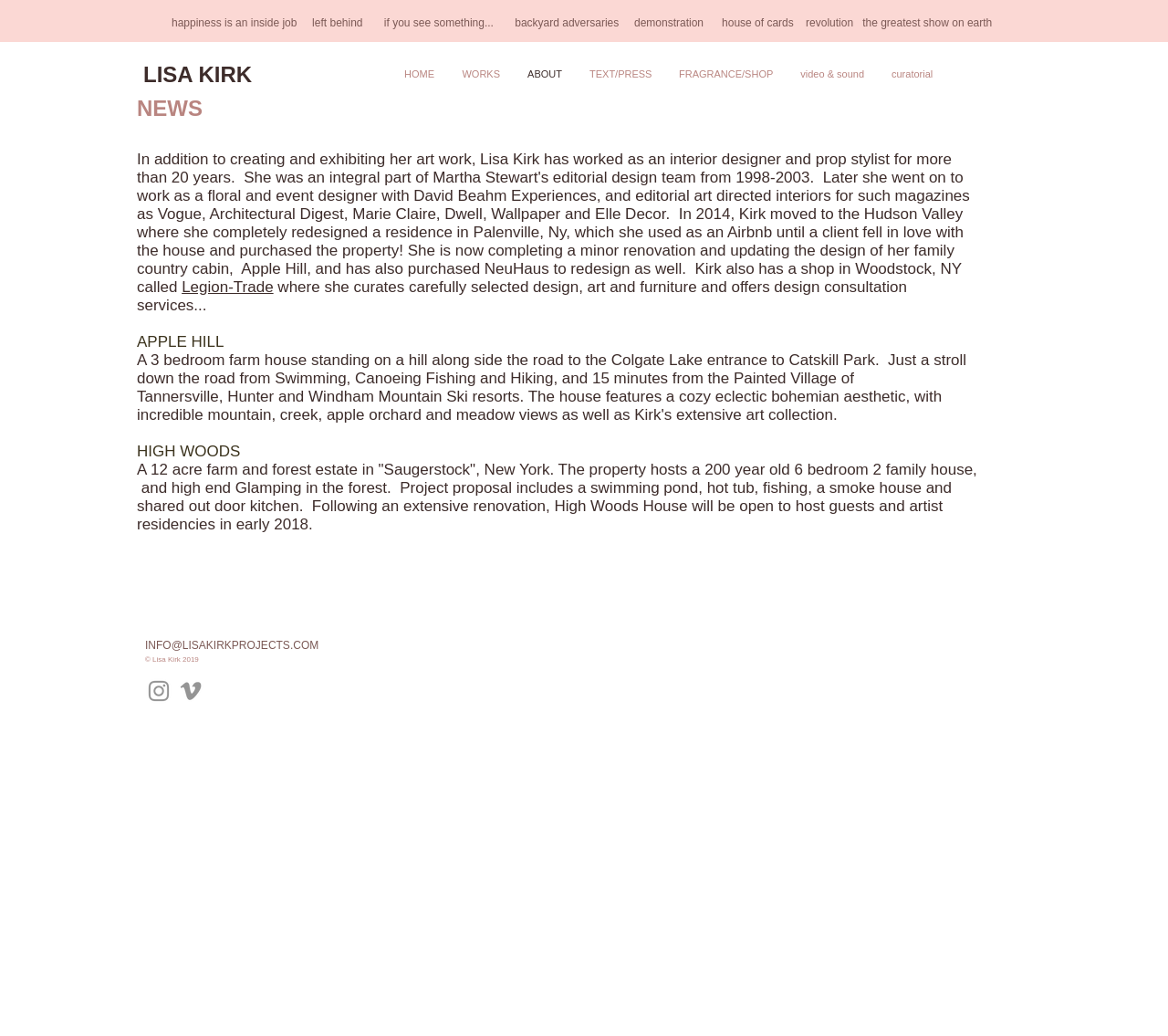Locate the bounding box coordinates of the element that should be clicked to execute the following instruction: "click on the 'HOME' link".

[0.334, 0.055, 0.384, 0.089]